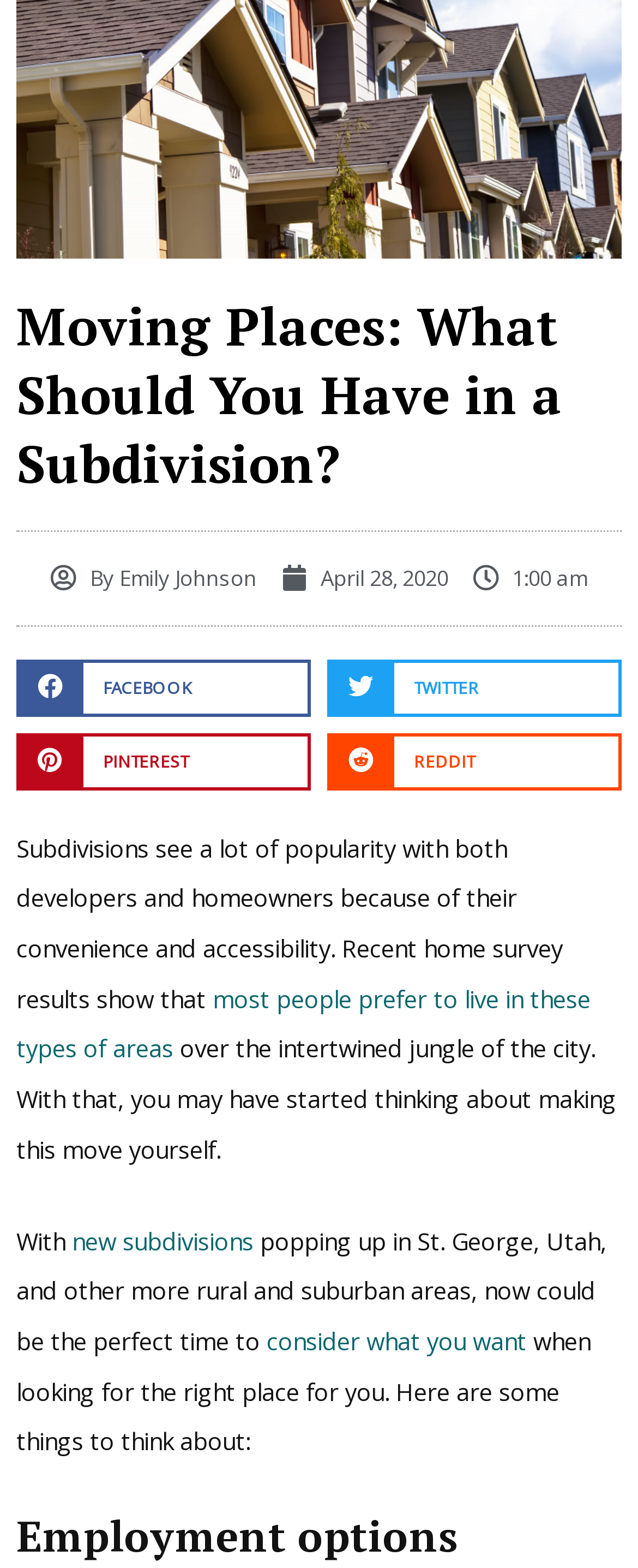Given the element description "By Emily Johnson", identify the bounding box of the corresponding UI element.

[0.079, 0.354, 0.403, 0.383]